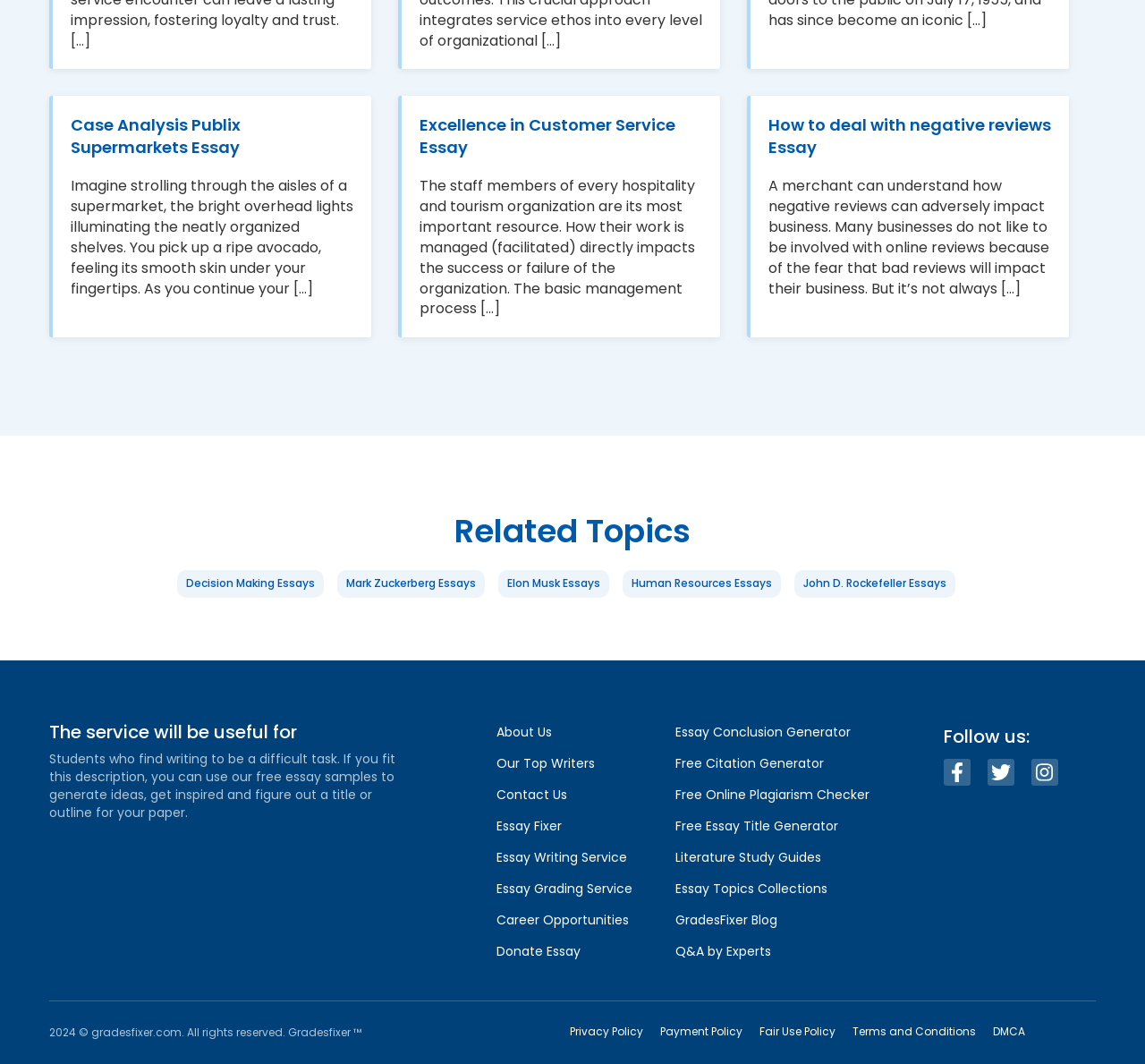Specify the bounding box coordinates for the region that must be clicked to perform the given instruction: "Read the 'Nozomi Delivers OT, IoT Endpoint Security Sensors' article".

None